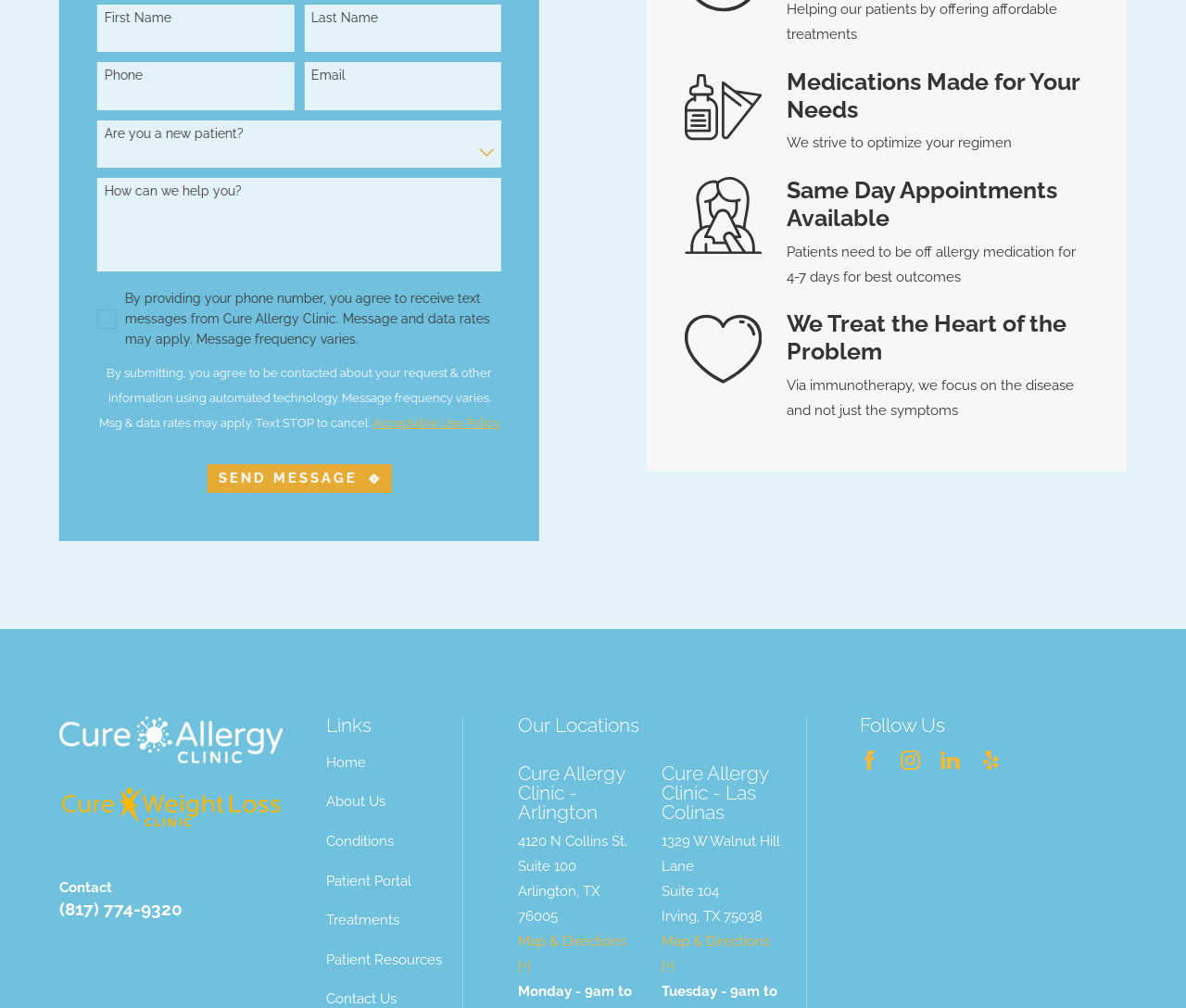What is the name of the link at the bottom of the page?
Using the image, answer in one word or phrase.

Acceptable Use Policy